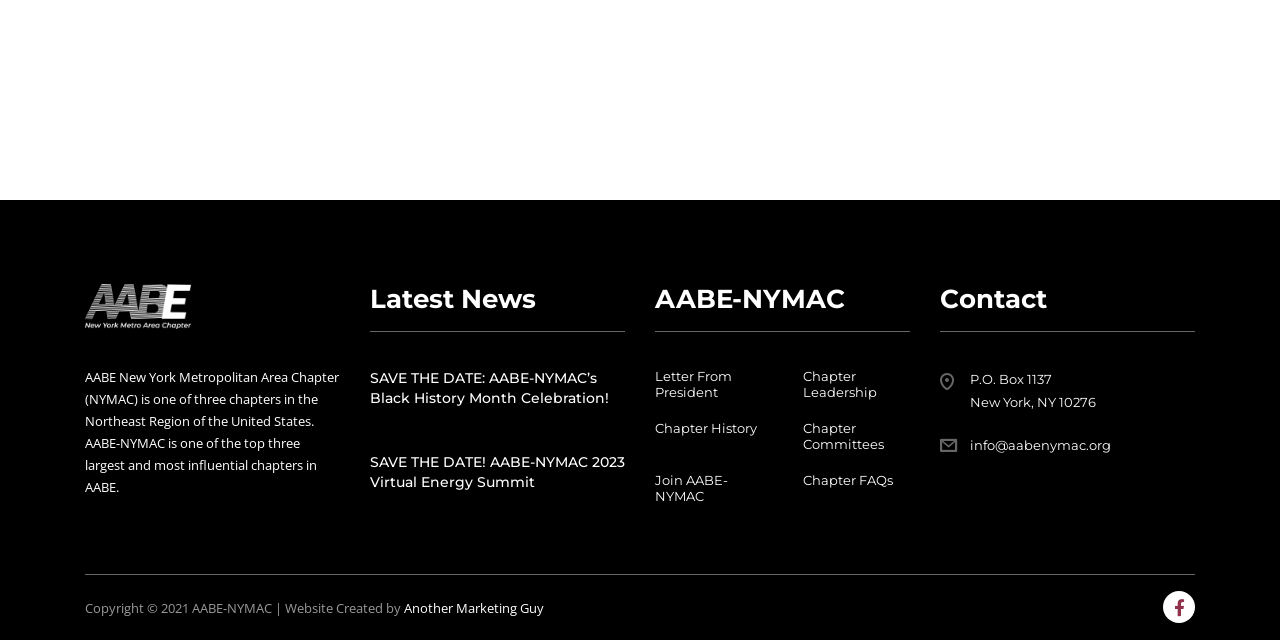Please specify the bounding box coordinates in the format (top-left x, top-left y, bottom-right x, bottom-right y), with all values as floating point numbers between 0 and 1. Identify the bounding box of the UI element described by: Letter From President

[0.512, 0.575, 0.596, 0.625]